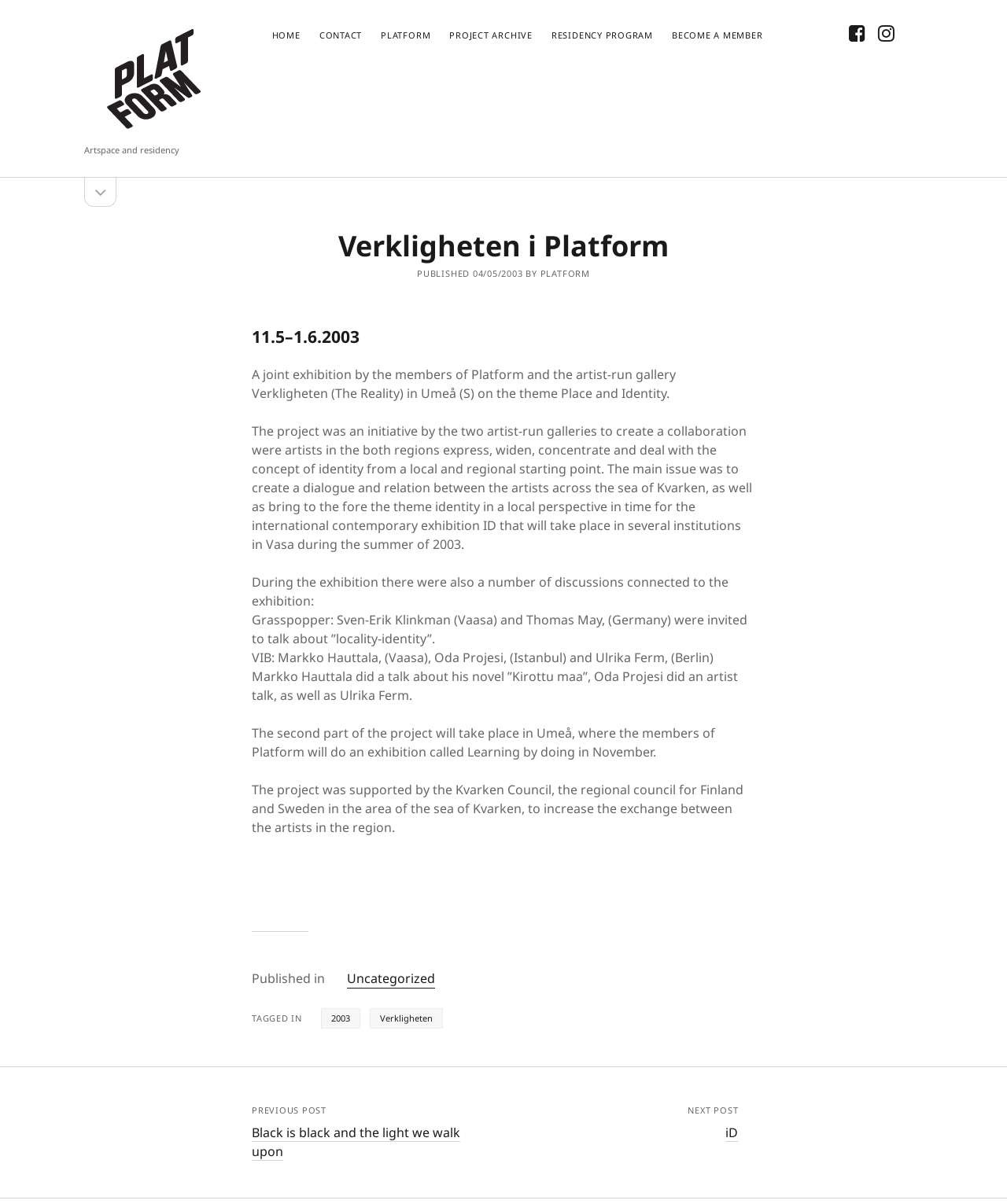What is the title of the first recent post?
Please respond to the question thoroughly and include all relevant details.

The title of the first recent post can be found in the 'RECENT POSTS' section, which is located in the middle of the webpage.